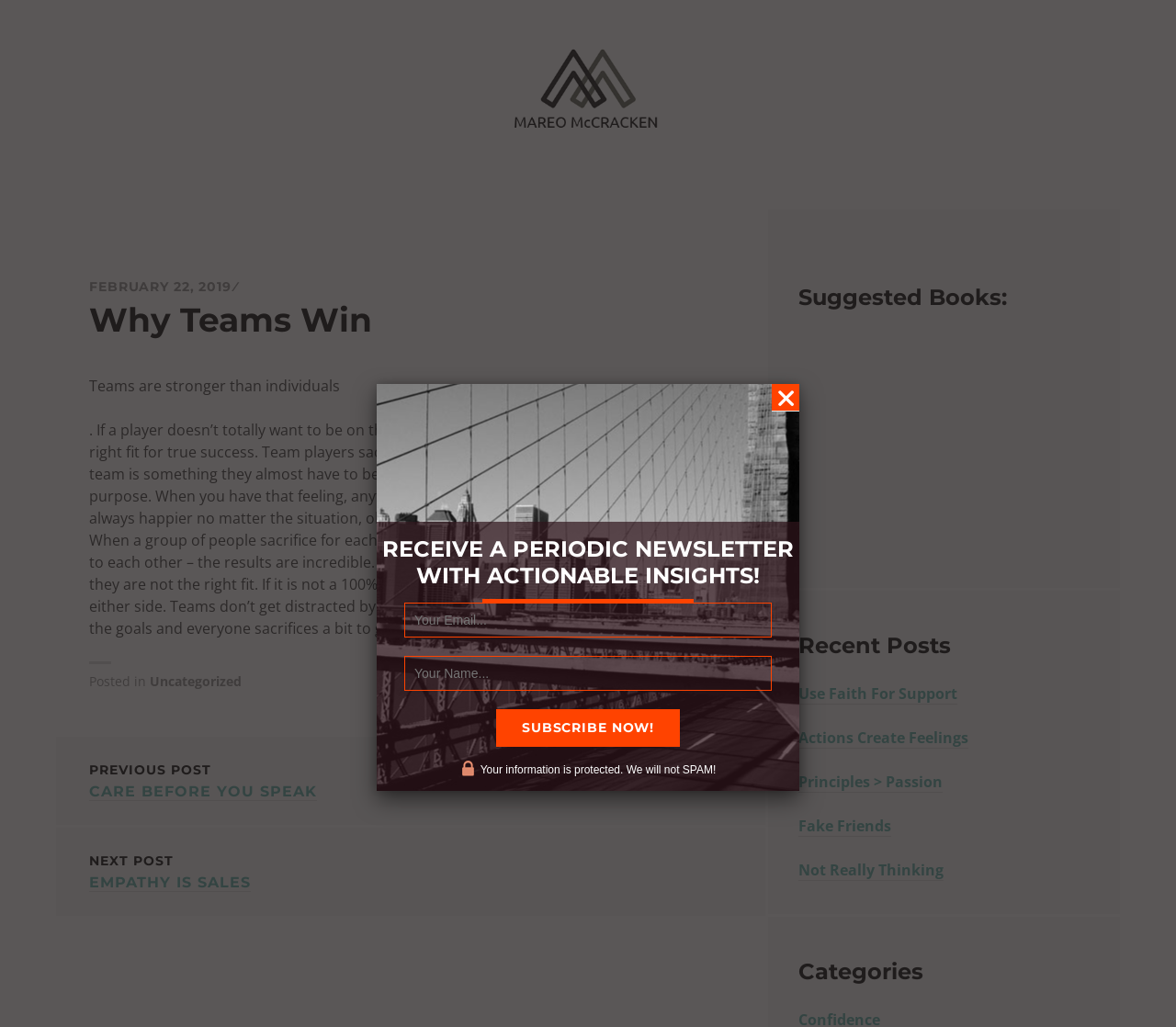Respond with a single word or phrase for the following question: 
What is the category of the post?

Uncategorized